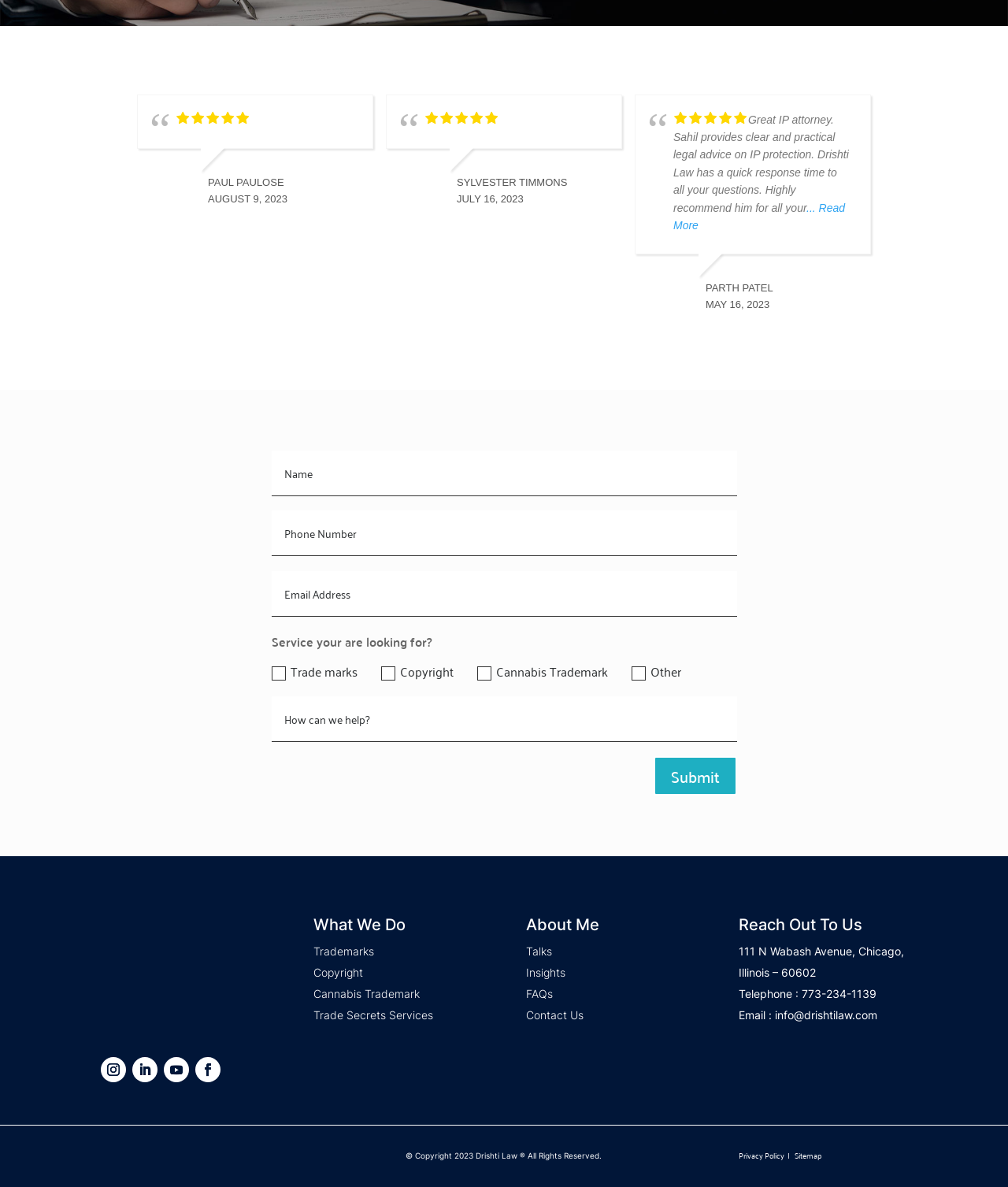How many avatars are displayed on the webpage?
Examine the image and provide an in-depth answer to the question.

I counted the number of avatar images on the webpage, which are Paul Paulose Avatar, Sylvester TIMMONS Avatar, and Parth Patel Avatar, totaling 3 avatars.